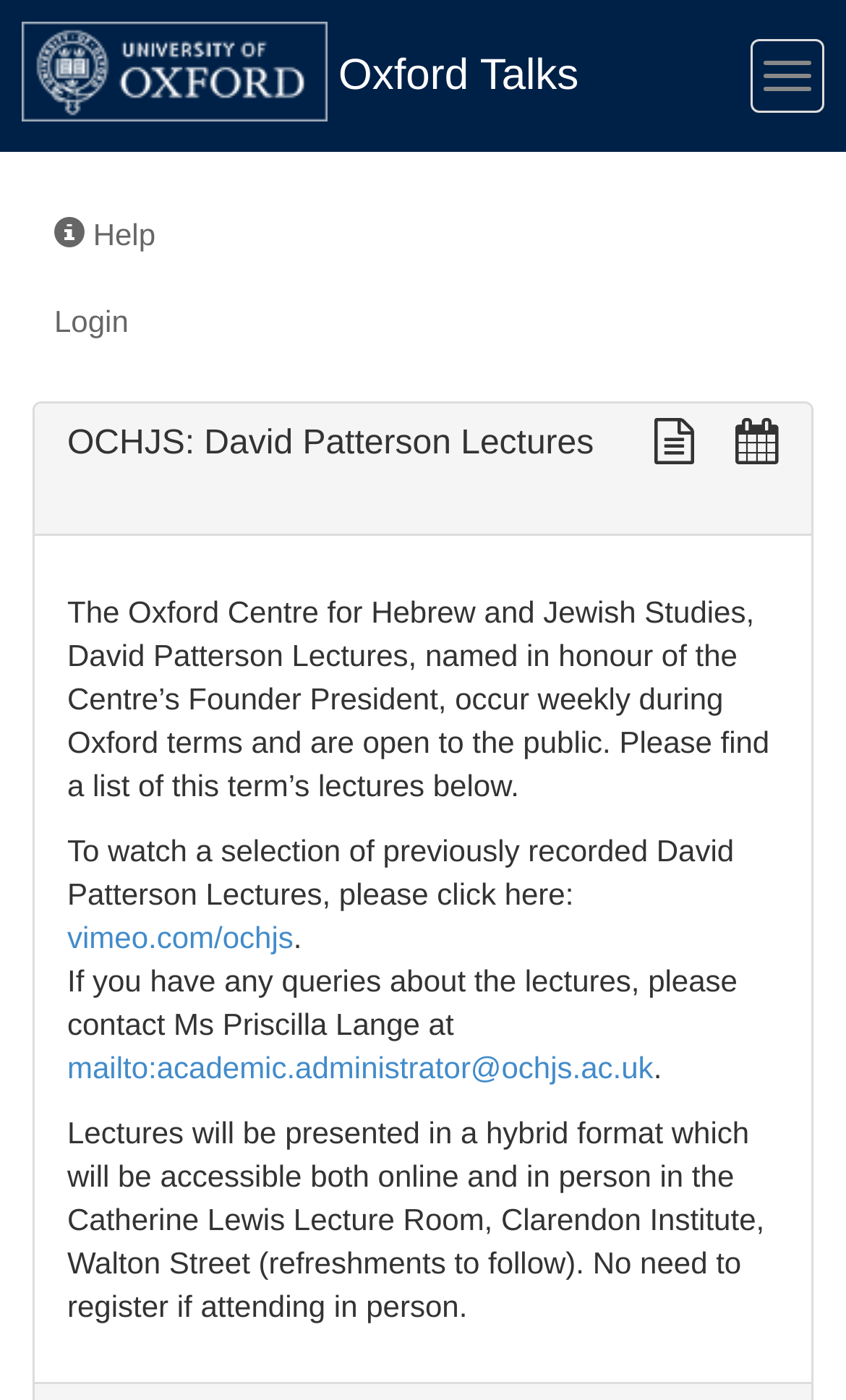Find the bounding box coordinates for the area you need to click to carry out the instruction: "Contact Ms Priscilla Lange via email". The coordinates should be four float numbers between 0 and 1, indicated as [left, top, right, bottom].

[0.079, 0.75, 0.772, 0.775]